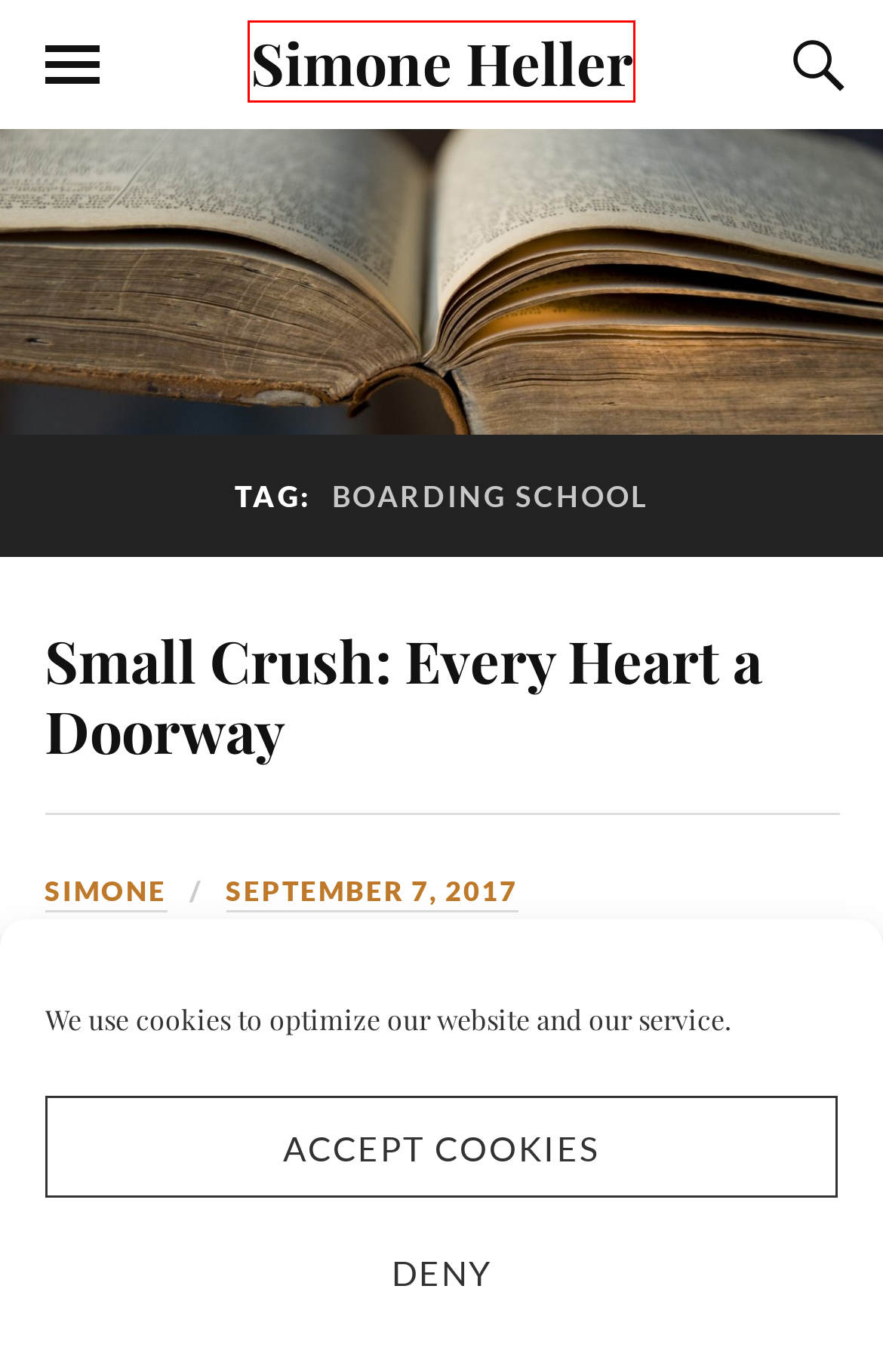You have been given a screenshot of a webpage with a red bounding box around a UI element. Select the most appropriate webpage description for the new webpage that appears after clicking the element within the red bounding box. The choices are:
A. Small Crush: Every Heart a Doorway – Simone Heller
B. Privacy Policy – Simone Heller
C. Simone Heller – astray in worlds and words.
D. Blog Tool, Publishing Platform, and CMS – WordPress.org
E. Simone – Simone Heller
F. Entry #3: Stories That Feel Like Home with Fatima Taqvi – Simone Heller
G. Entry #2: The Building Materials of Stories with Renan Bernardo – Simone Heller
H. Impressum – Simone Heller

C